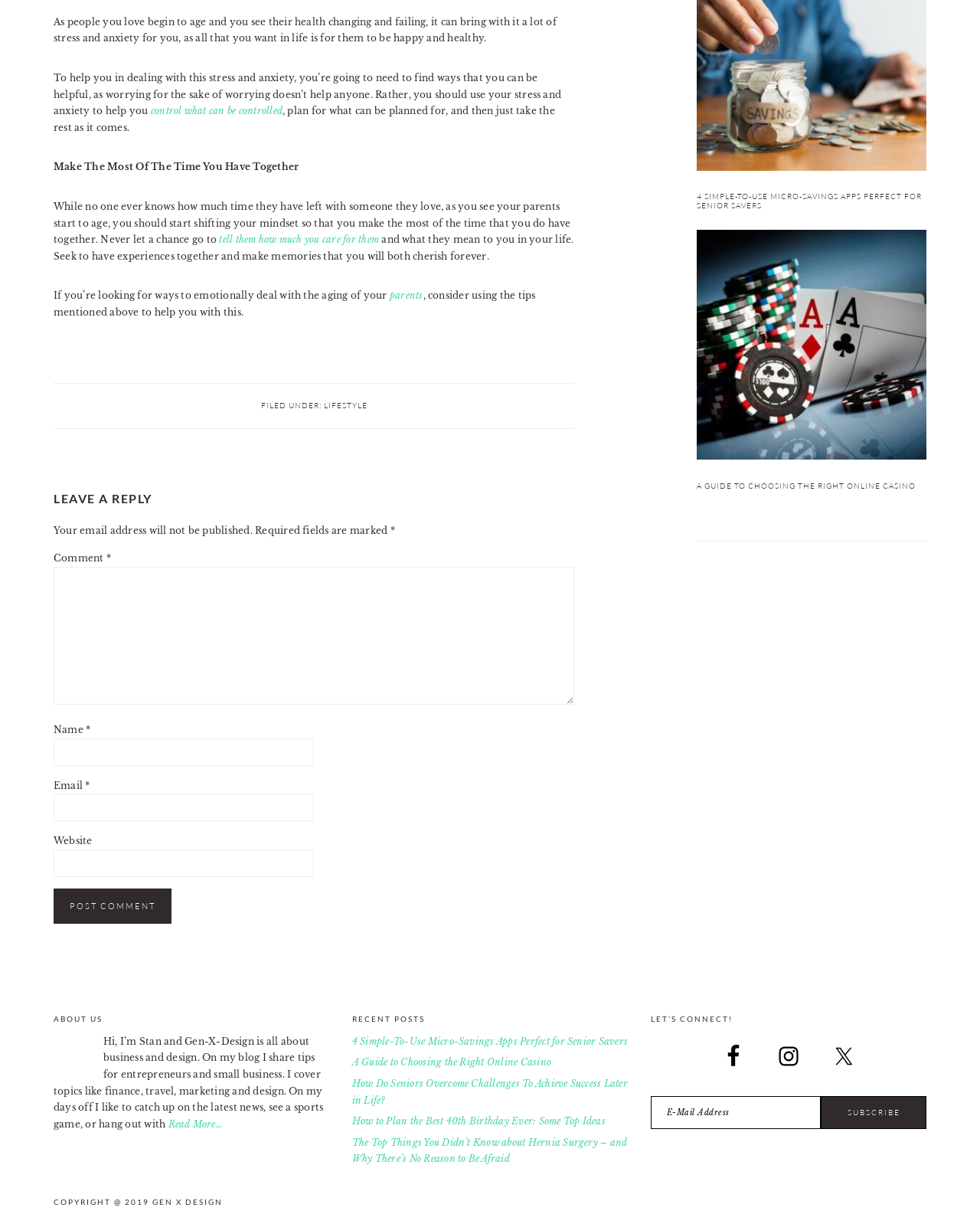What is the purpose of the comment section?
Refer to the screenshot and deliver a thorough answer to the question presented.

The comment section is provided at the bottom of the webpage, where users can leave a reply to the article. The section includes fields for name, email, and website, as well as a text box for writing the comment. This suggests that the purpose of the comment section is to allow users to engage with the article and share their thoughts and opinions.